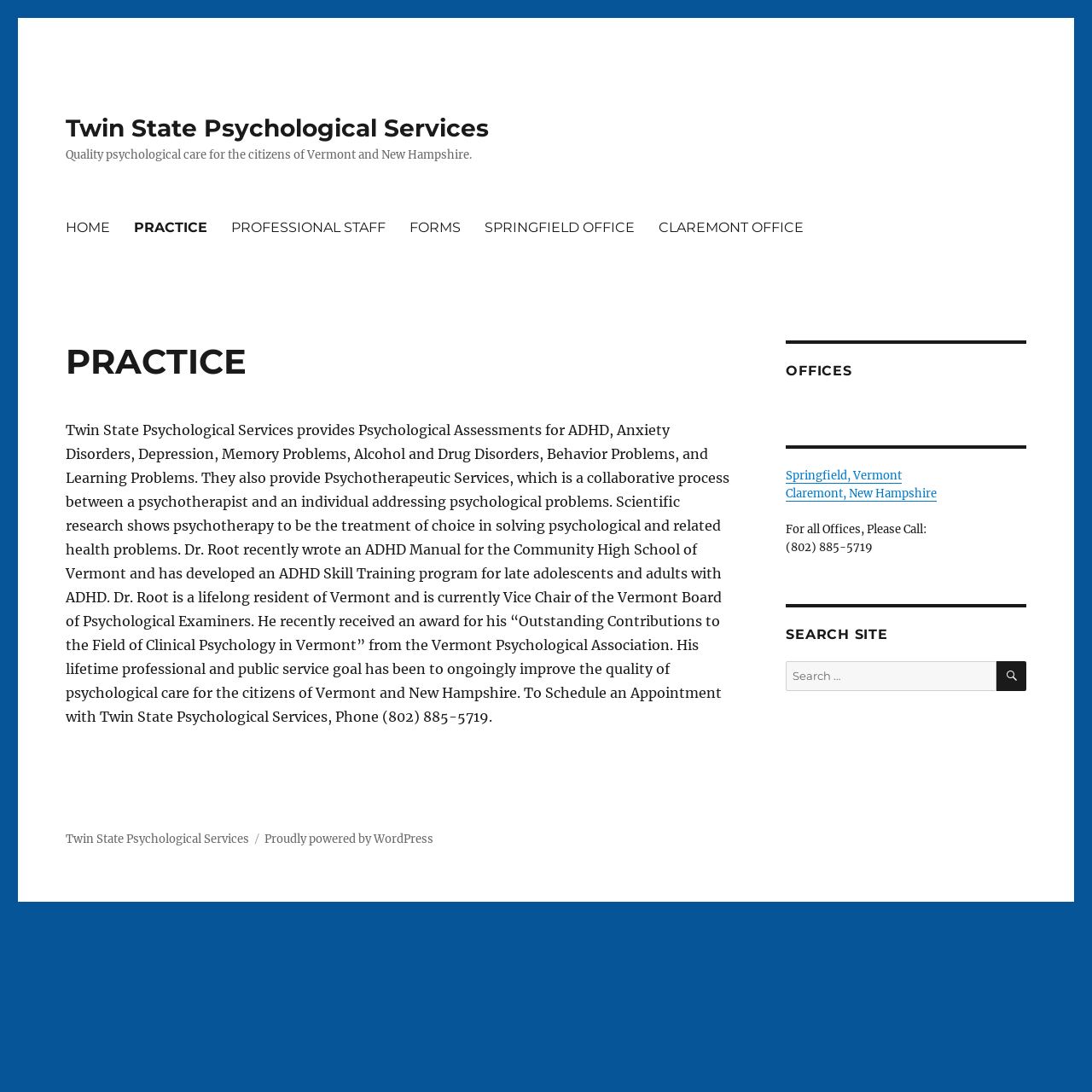Extract the bounding box for the UI element that matches this description: "Proudly powered by WordPress".

[0.242, 0.762, 0.397, 0.775]